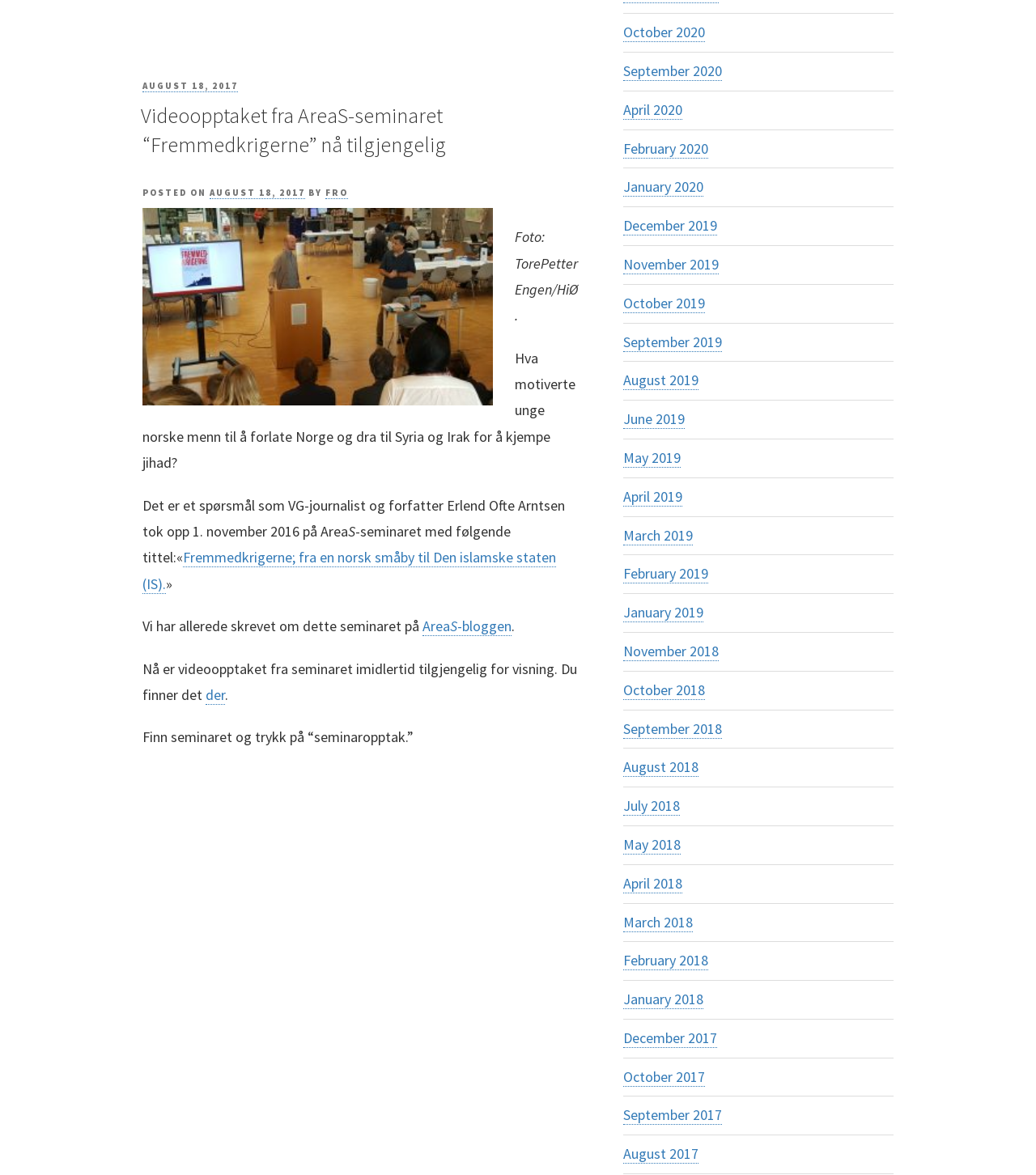Locate the bounding box coordinates of the region to be clicked to comply with the following instruction: "Click on the Search magnifier button". The coordinates must be four float numbers between 0 and 1, in the form [left, top, right, bottom].

None